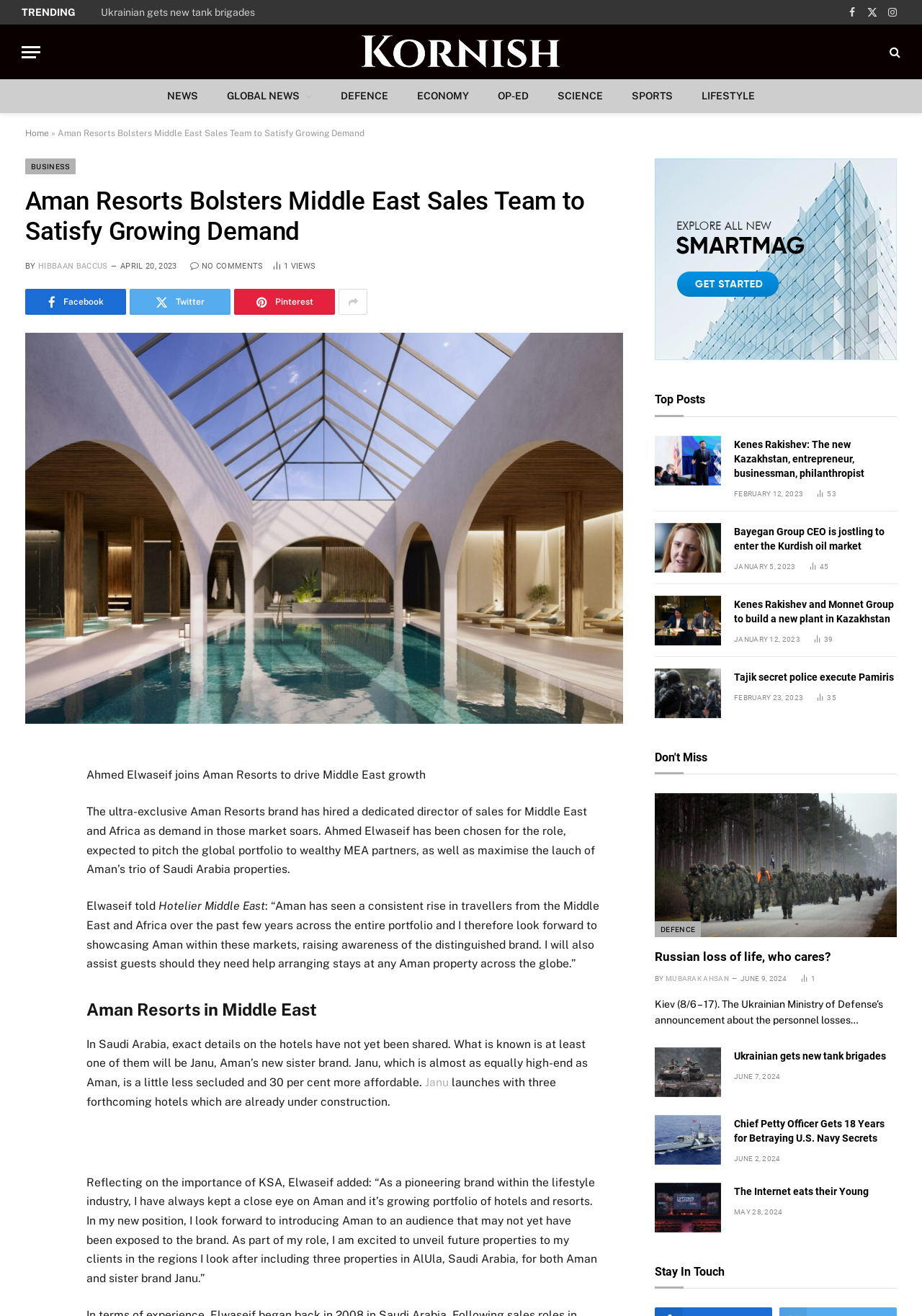Determine the bounding box coordinates of the clickable region to follow the instruction: "Read the article 'Kenes Rakishev: The new Kazakhstan, entrepreneur, businessman, philanthropist'".

[0.71, 0.331, 0.782, 0.369]